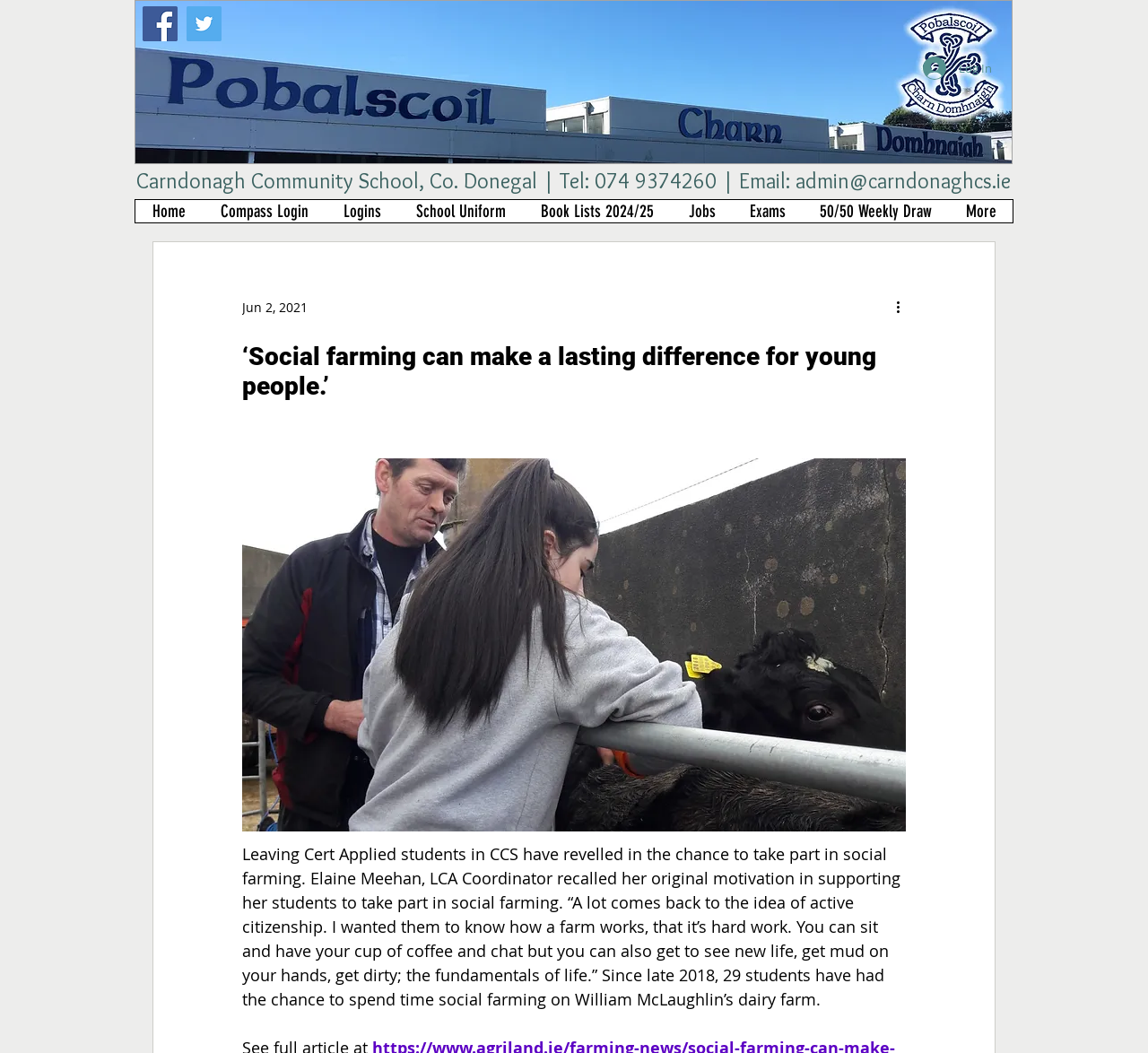What is the name of the school?
From the image, respond using a single word or phrase.

Carndonagh Community School